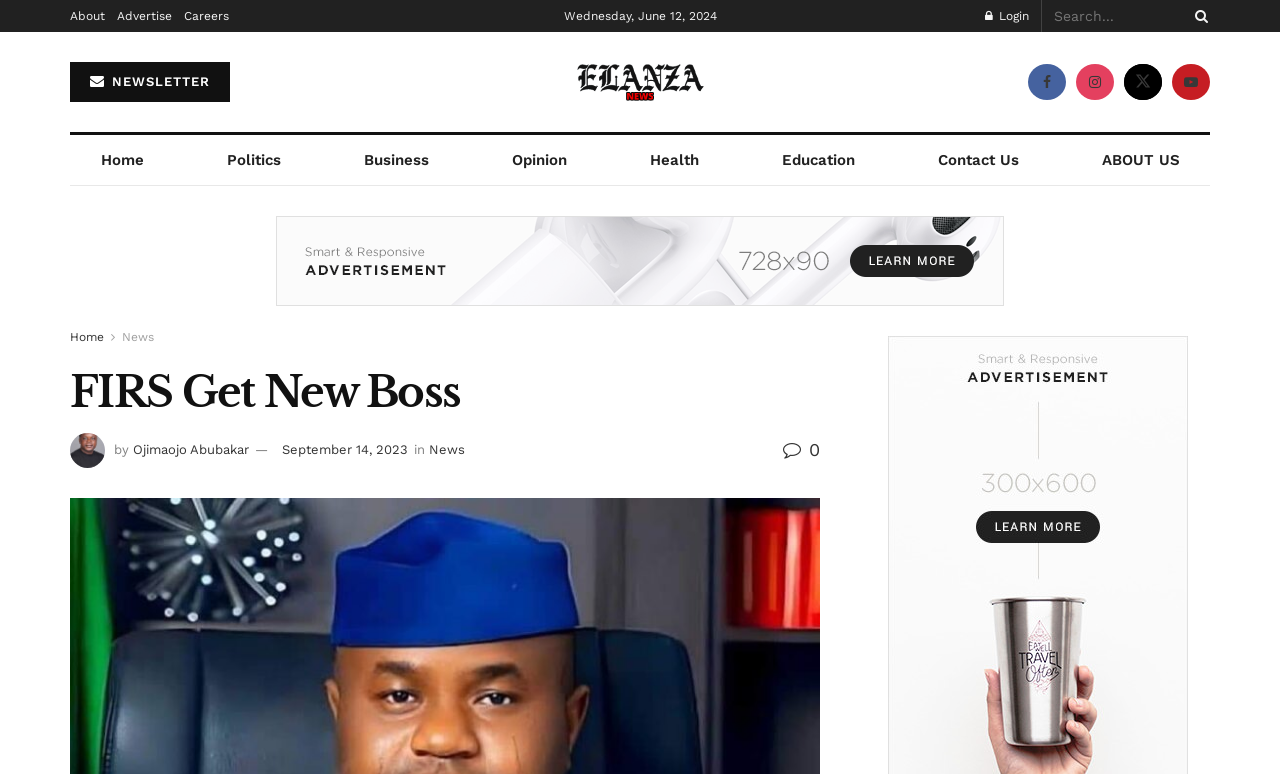Locate the headline of the webpage and generate its content.

FIRS Get New Boss